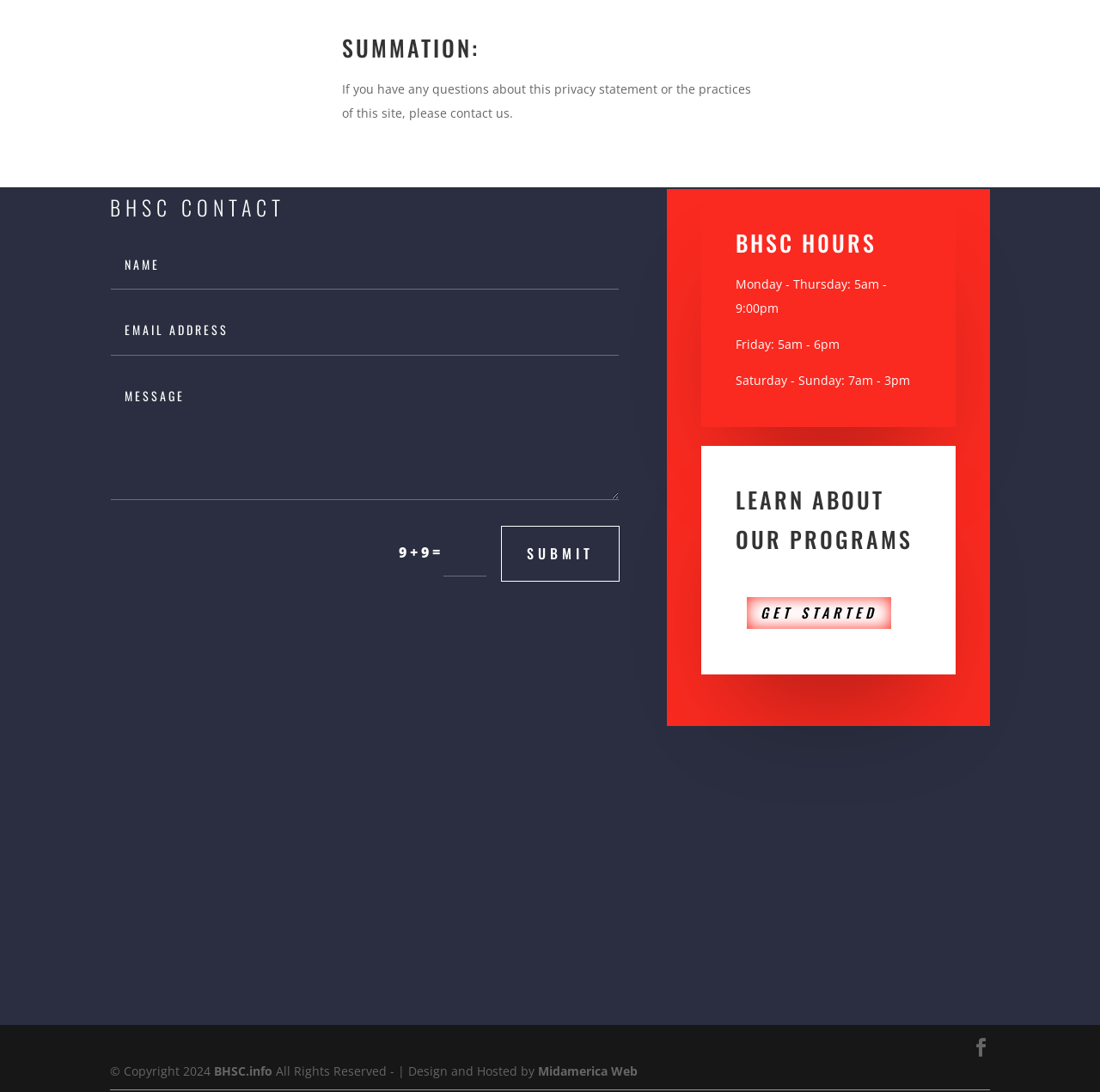Using the description "Get STarted", predict the bounding box of the relevant HTML element.

[0.669, 0.537, 0.82, 0.586]